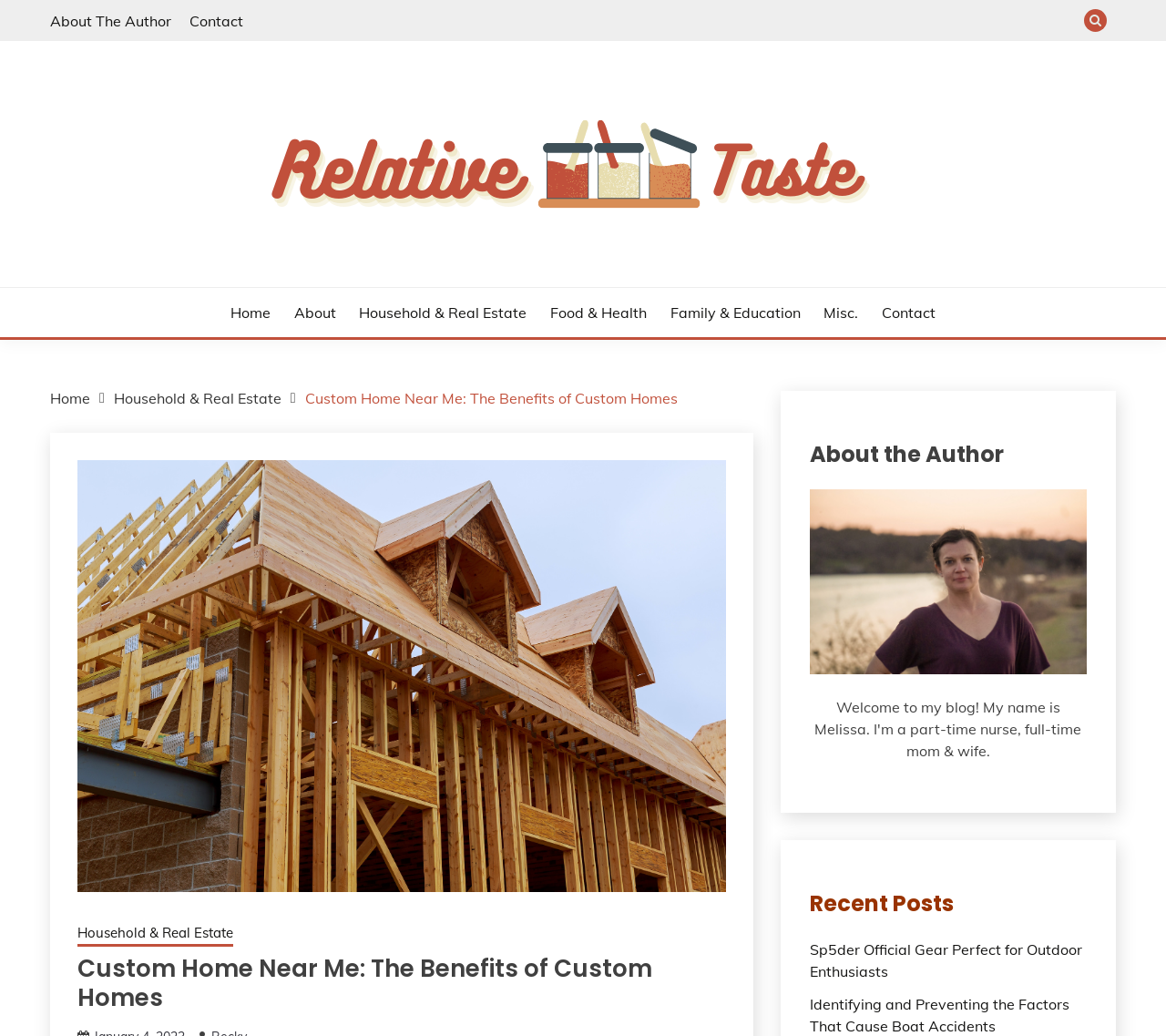How many main categories are there in the navigation menu?
Make sure to answer the question with a detailed and comprehensive explanation.

I counted the number of links in the navigation menu, which are 'Home', 'About', 'Household & Real Estate', 'Food & Health', and 'Family & Education', and found that there are 5 main categories.